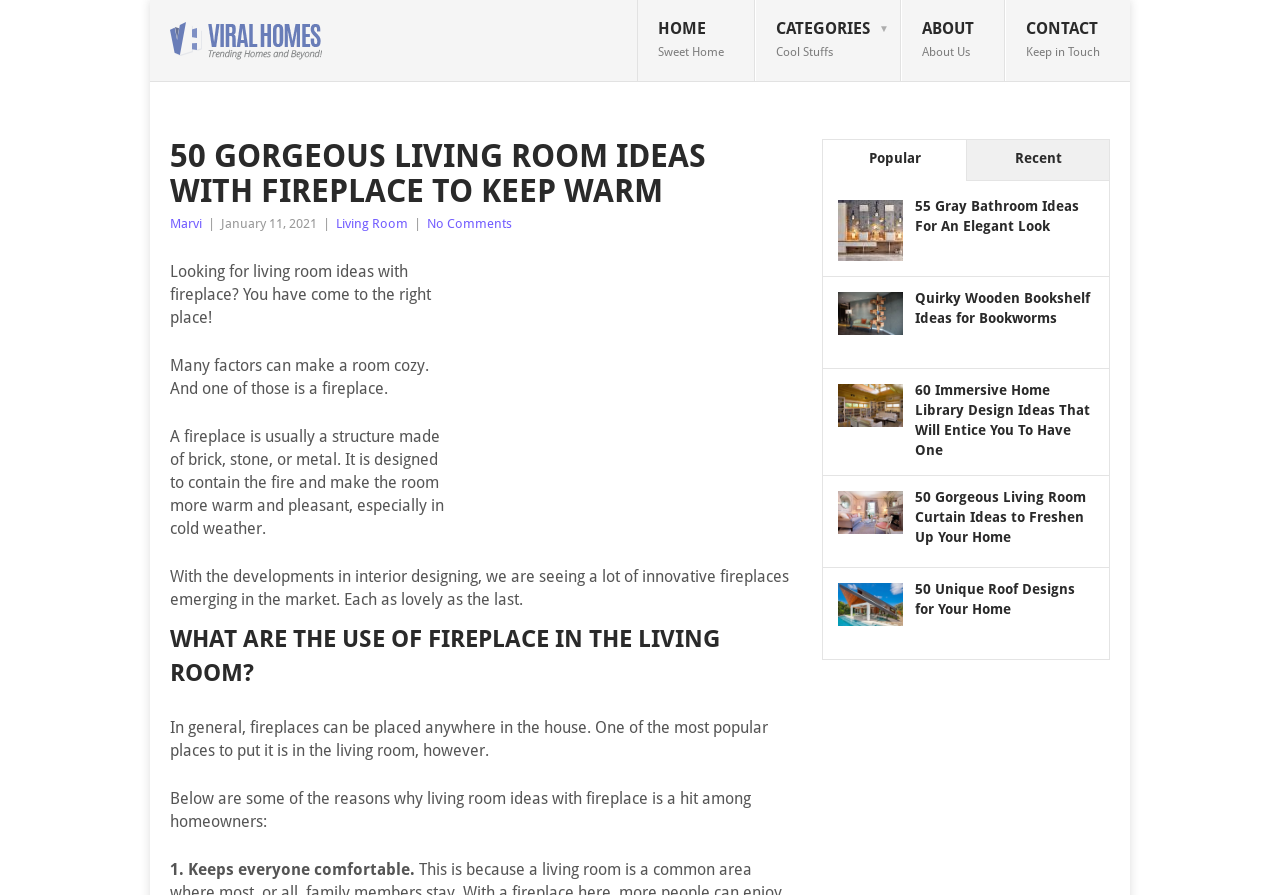Craft a detailed narrative of the webpage's structure and content.

This webpage is about 50 gorgeous living room ideas with a fireplace. At the top, there is a header section with the website's logo, "Viral Homes", and a navigation menu with links to "HOME", "CATEGORIES", "ABOUT", and "CONTACT". Below the header, there is a large heading that reads "50 GORGEOUS LIVING ROOM IDEAS WITH FIREPLACE TO KEEP WARM". 

To the right of the heading, there are links to the author "Marvi" and the category "Living Room", as well as the date "January 11, 2021" and a comment count "No Comments". 

Below the heading, there is a brief introduction to the article, which explains that a fireplace can make a room cozy and that there are many innovative fireplace designs emerging in the market. 

The article then asks the question "WHAT ARE THE USE OF FIREPLACE IN THE LIVING ROOM?" and provides several reasons why living room ideas with a fireplace are popular among homeowners, including that it keeps everyone comfortable. 

On the right side of the page, there are several links to related articles, including "55 Gray Bathroom Ideas For An Elegant Look", "Quirky Wooden Bookshelf Ideas for Bookworms", and "50 Unique Roof Designs for Your Home". 

There is also an advertisement iframe in the middle of the page.